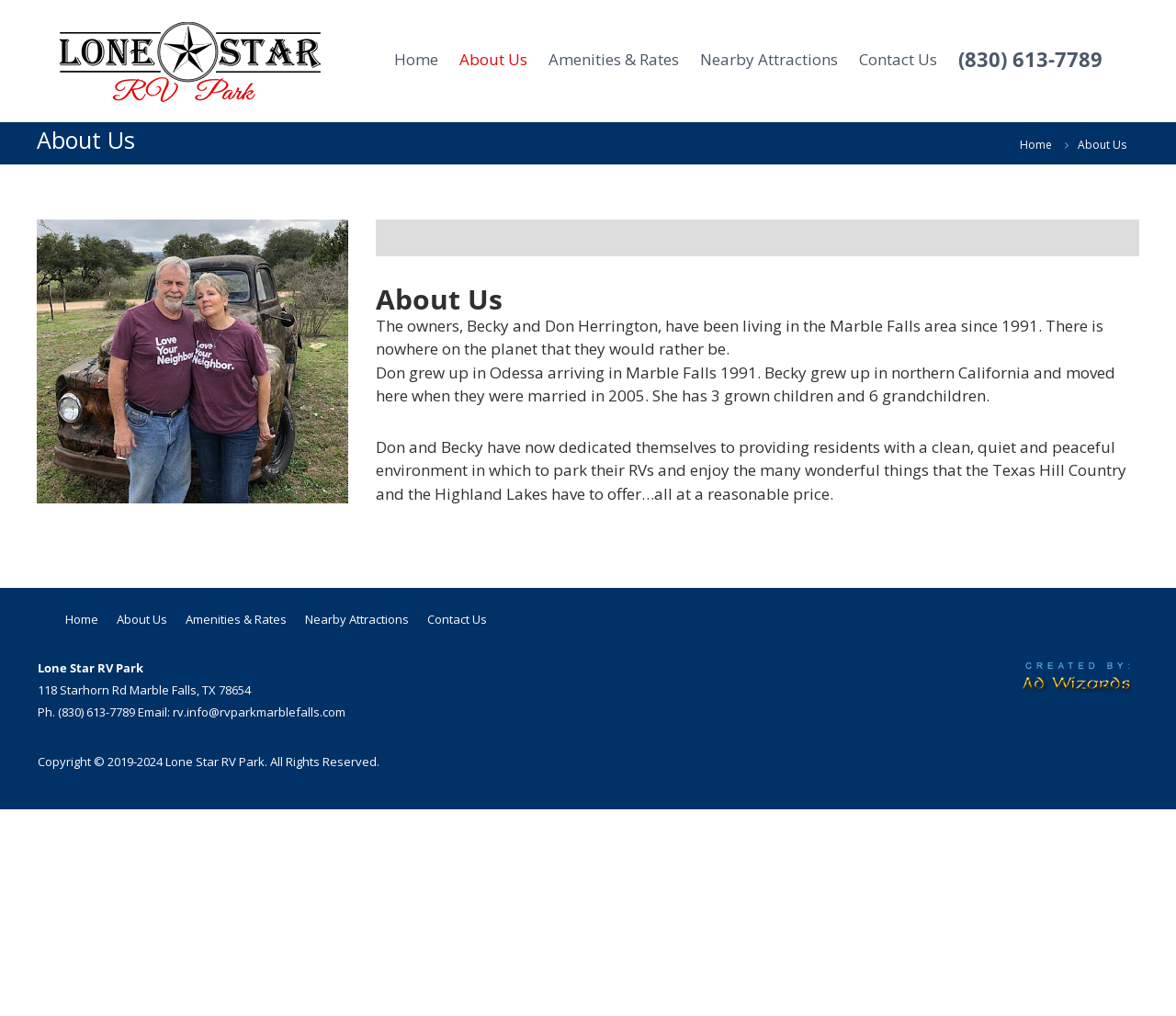Please identify the bounding box coordinates of the element I need to click to follow this instruction: "Check the contact information".

[0.032, 0.692, 0.294, 0.708]